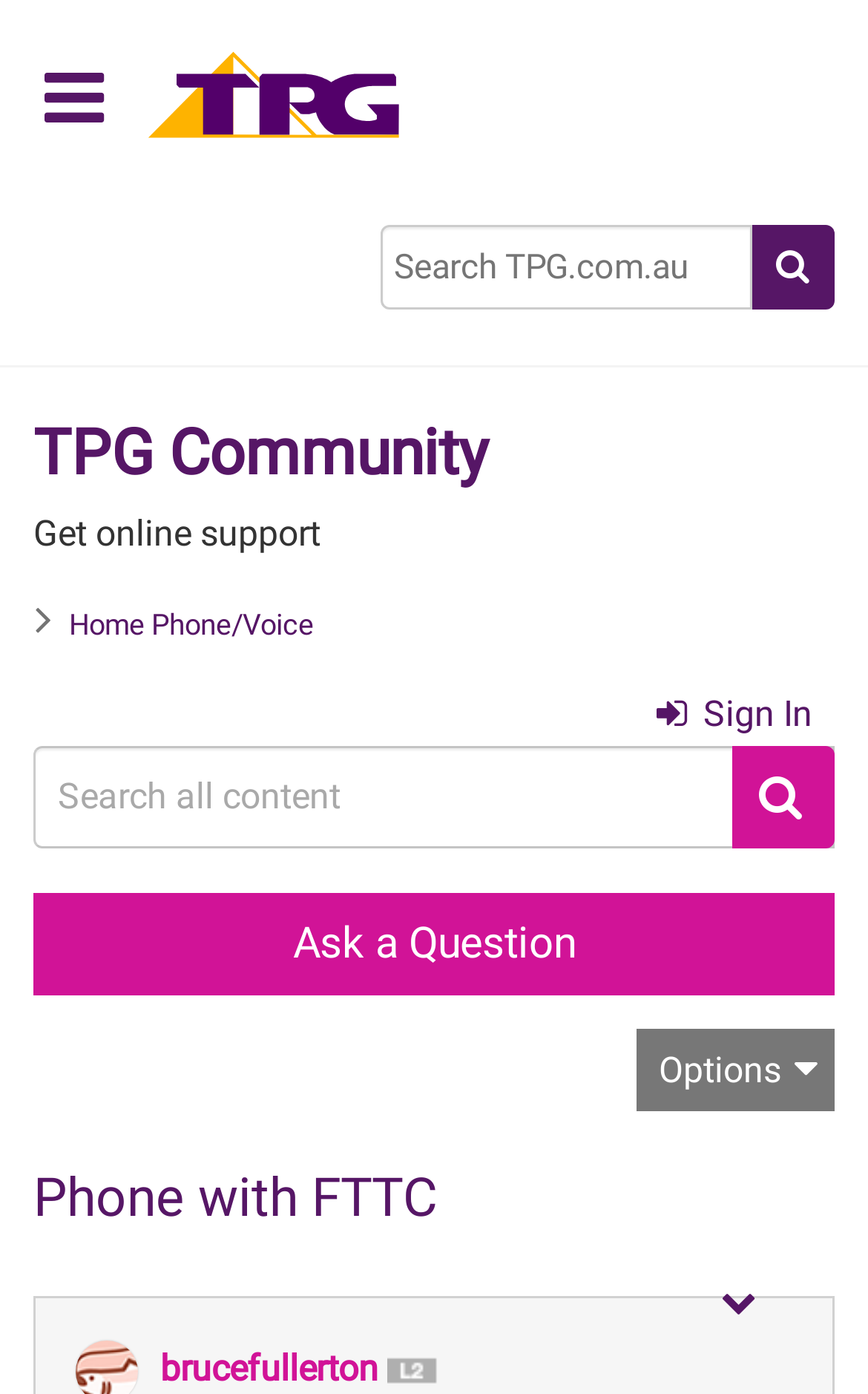Please provide the bounding box coordinate of the region that matches the element description: brucefullerton. Coordinates should be in the format (top-left x, top-left y, bottom-right x, bottom-right y) and all values should be between 0 and 1.

[0.185, 0.967, 0.436, 0.997]